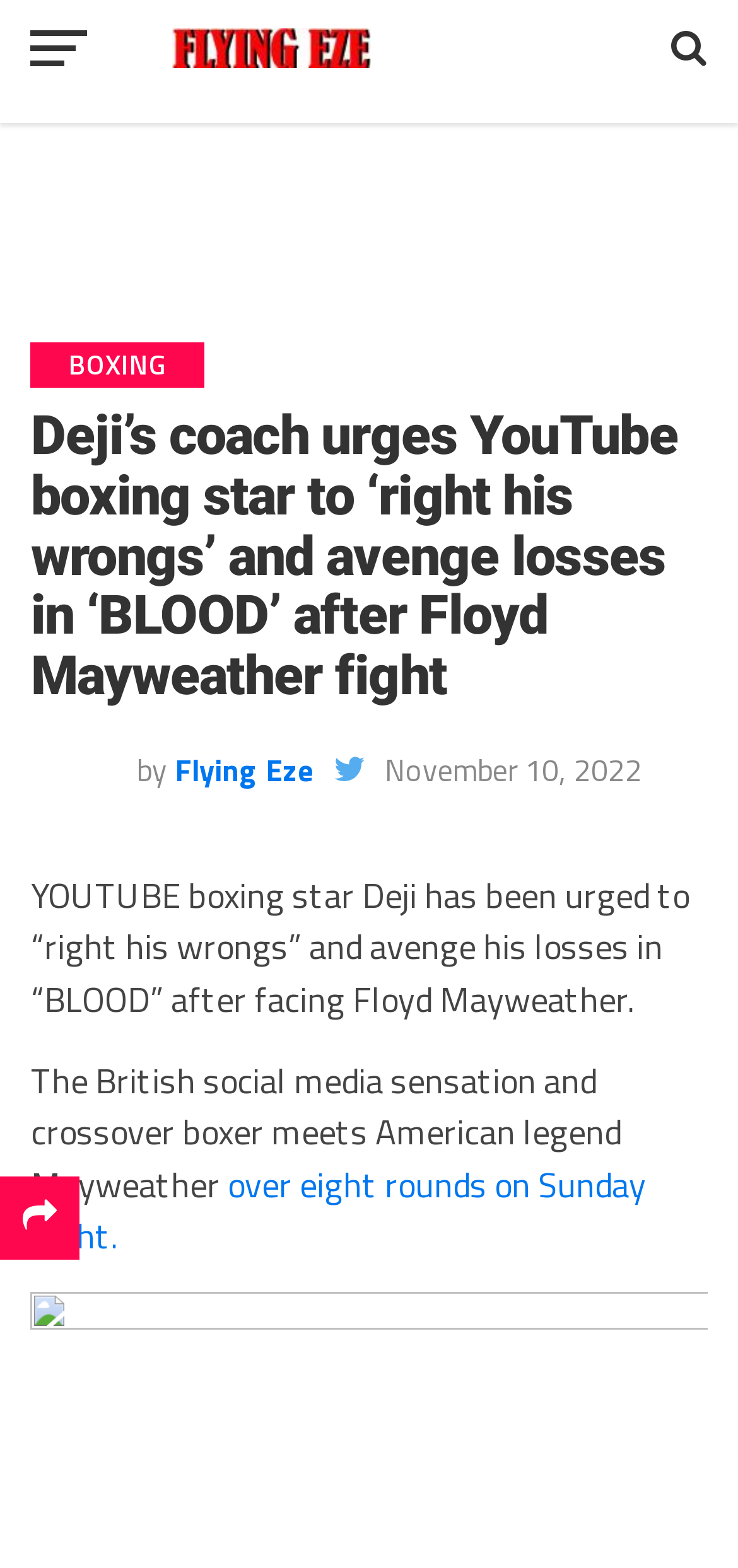Use a single word or phrase to answer the following:
What is the coach urging Deji to do?

avenge his losses